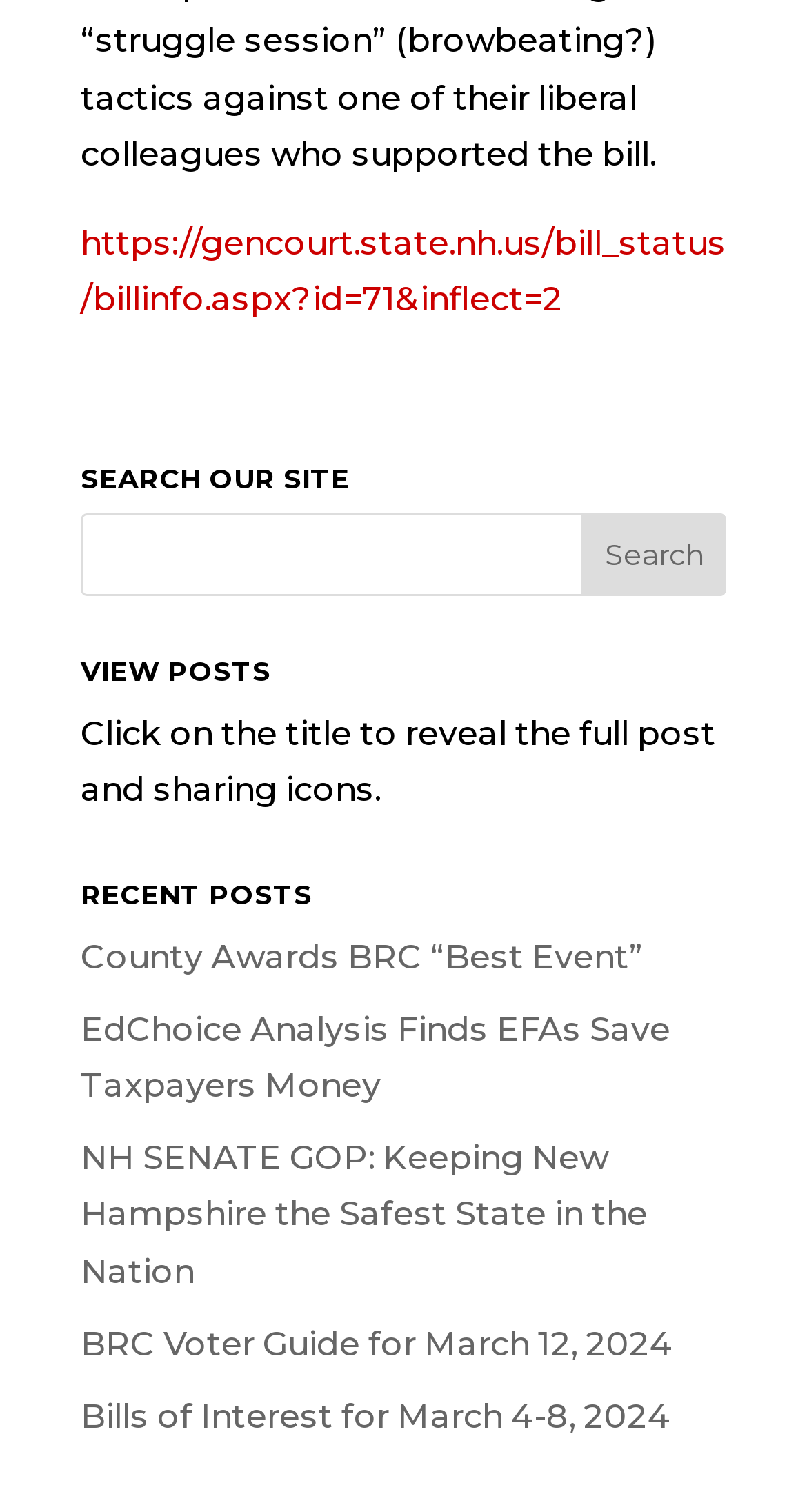Please find the bounding box coordinates for the clickable element needed to perform this instruction: "View the 'NH SENATE GOP: Keeping New Hampshire the Safest State in the Nation' post".

[0.1, 0.753, 0.803, 0.853]